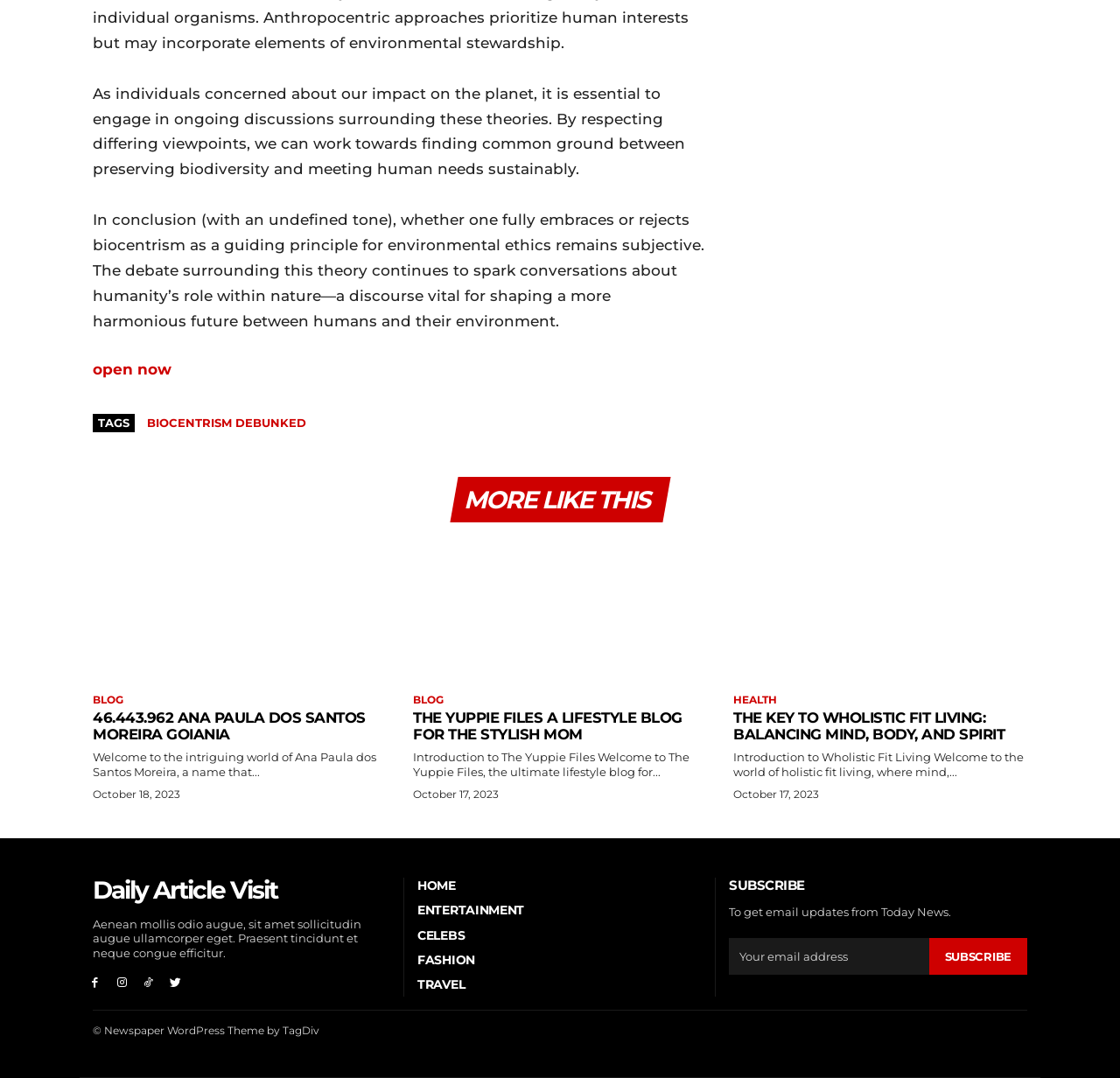Please identify the bounding box coordinates of the element's region that should be clicked to execute the following instruction: "read MORE LIKE THIS". The bounding box coordinates must be four float numbers between 0 and 1, i.e., [left, top, right, bottom].

[0.414, 0.451, 0.579, 0.478]